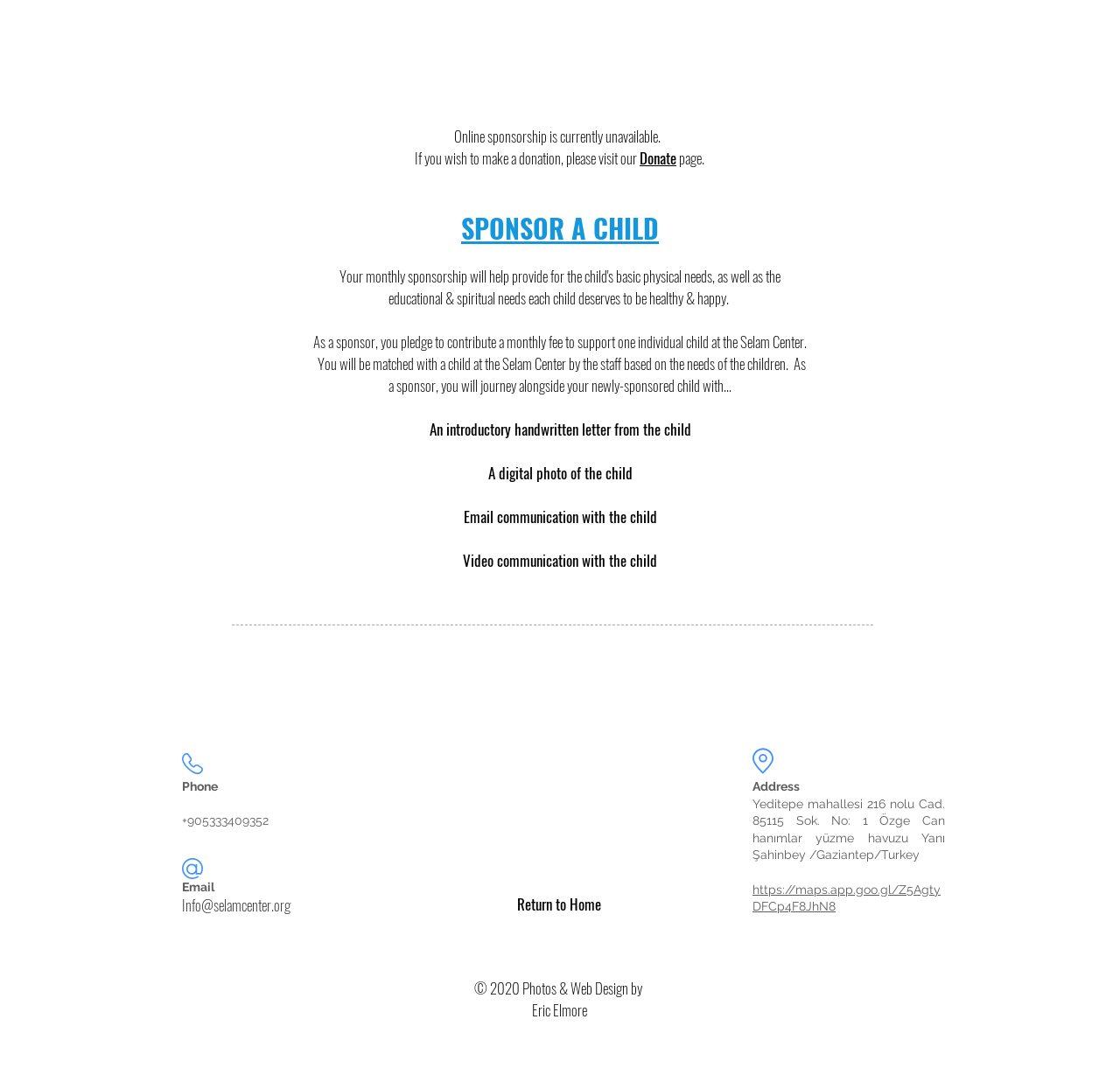Determine the bounding box for the UI element as described: "Return to Home". The coordinates should be represented as four float numbers between 0 and 1, formatted as [left, top, right, bottom].

[0.462, 0.831, 0.537, 0.847]